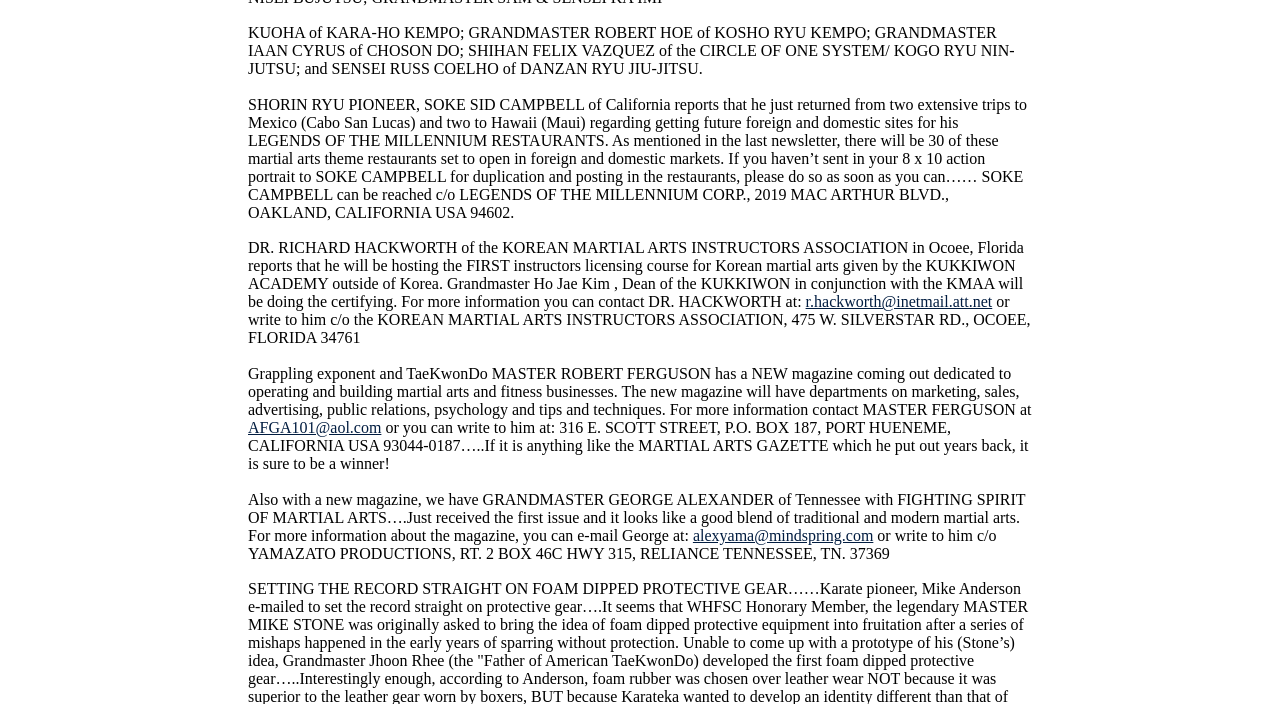Please predict the bounding box coordinates (top-left x, top-left y, bottom-right x, bottom-right y) for the UI element in the screenshot that fits the description: alexyama@mindspring.com

[0.541, 0.745, 0.682, 0.773]